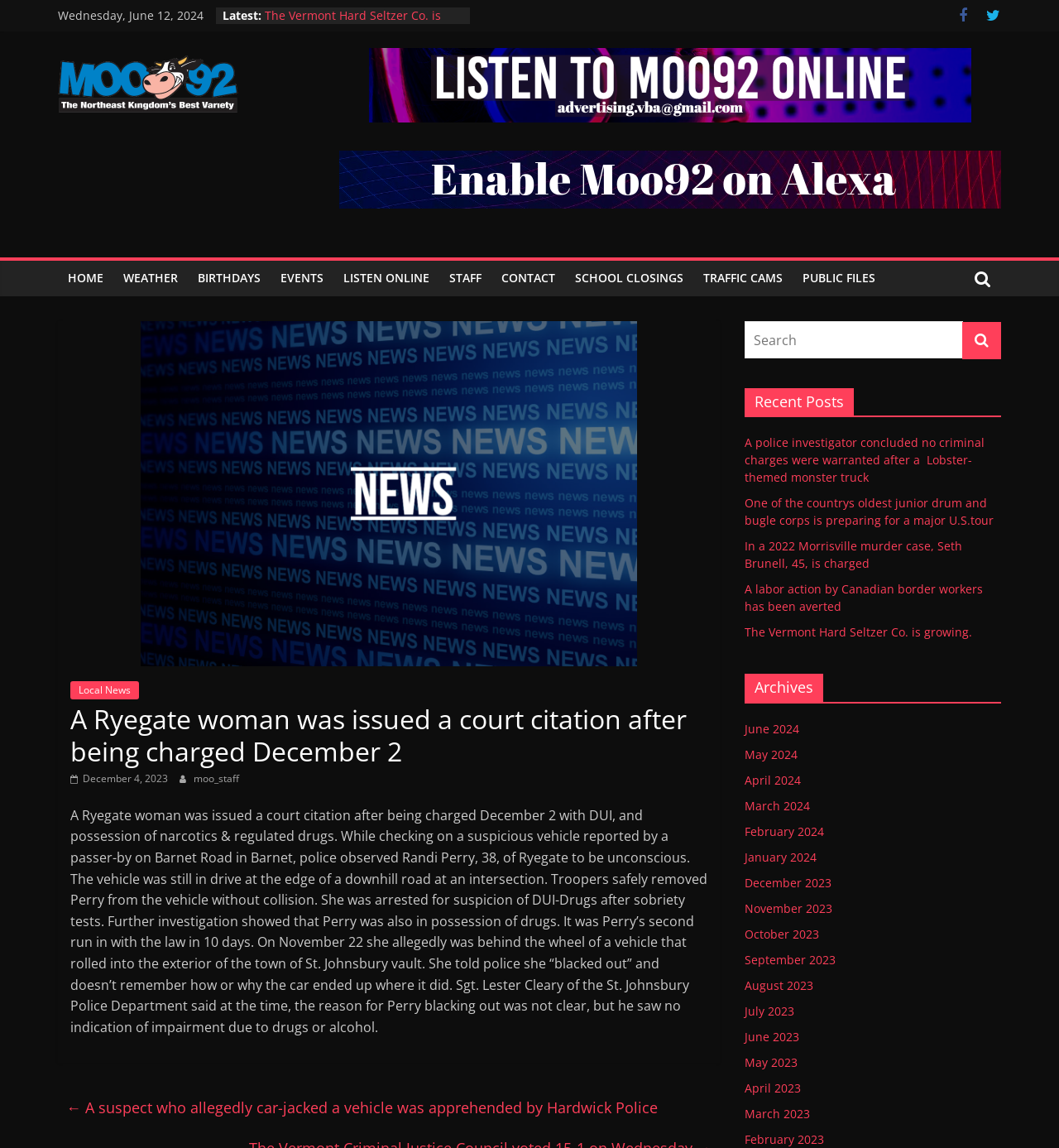How many days did Randi Perry have a run-in with the law?
Use the information from the image to give a detailed answer to the question.

I found the time period by reading the article about Randi Perry, which states that she had a run-in with the law 10 days prior to the incident on December 2.